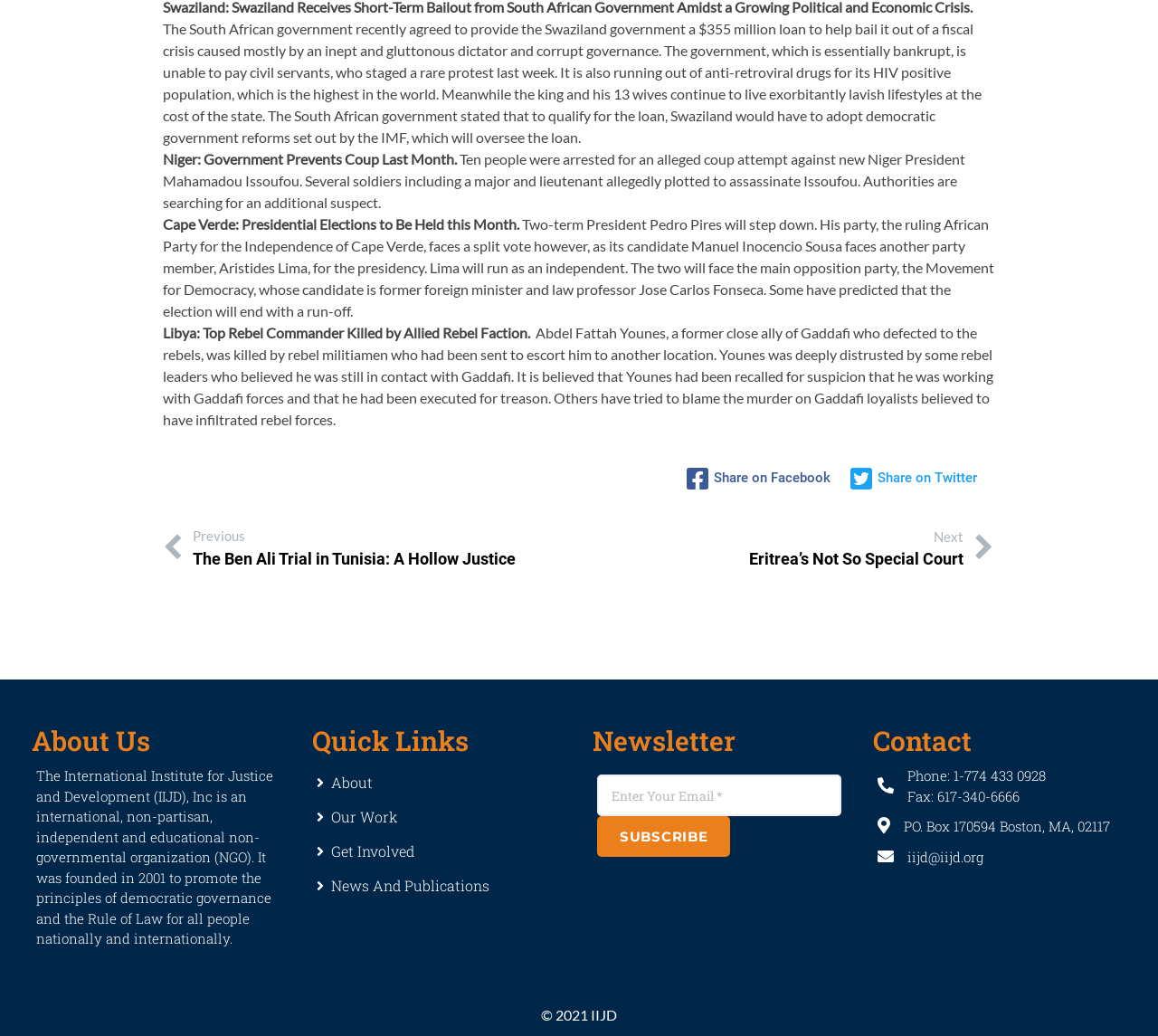Please mark the bounding box coordinates of the area that should be clicked to carry out the instruction: "Share on Twitter".

[0.733, 0.446, 0.859, 0.476]